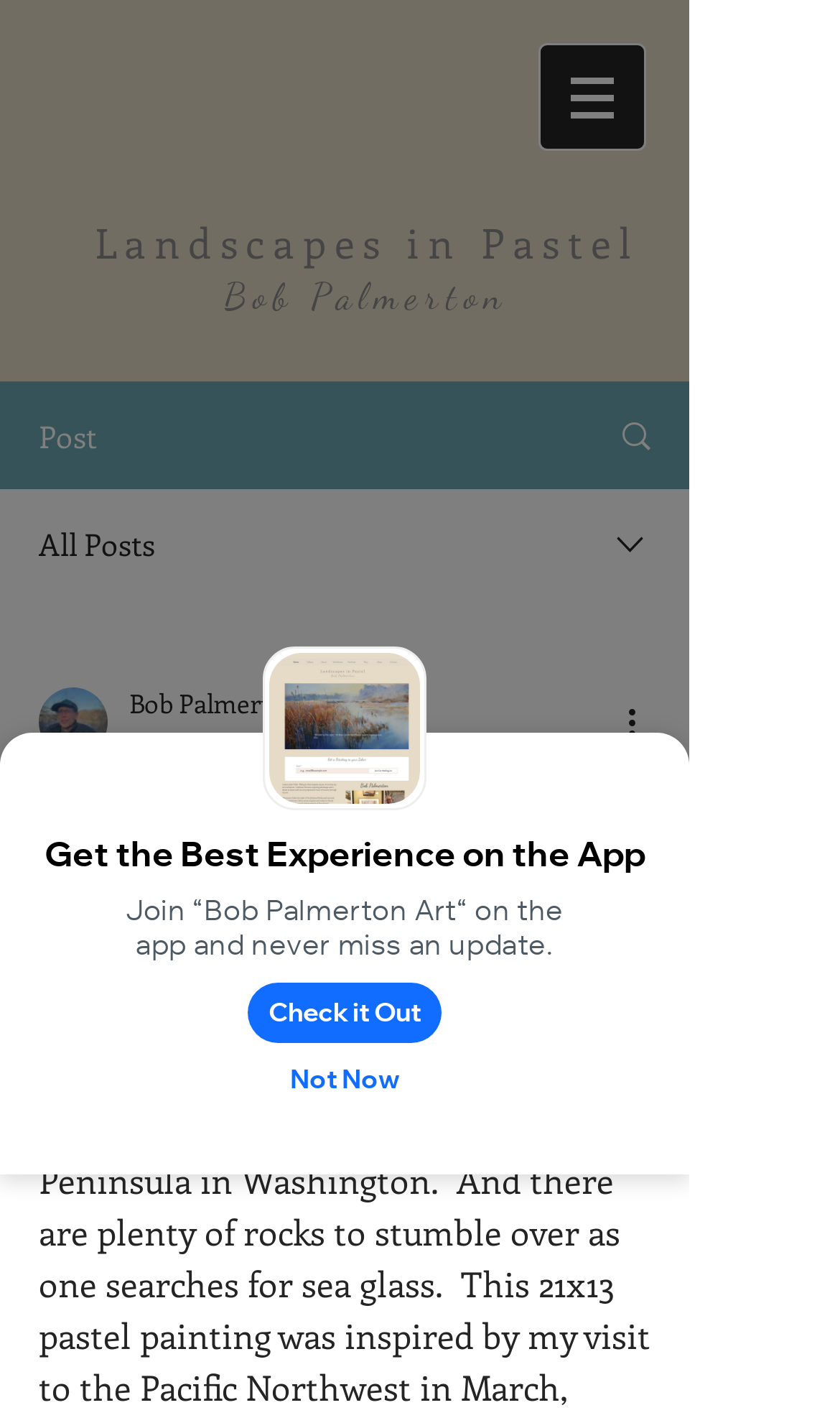Please provide a short answer using a single word or phrase for the question:
How many links are there in the navigation section?

1